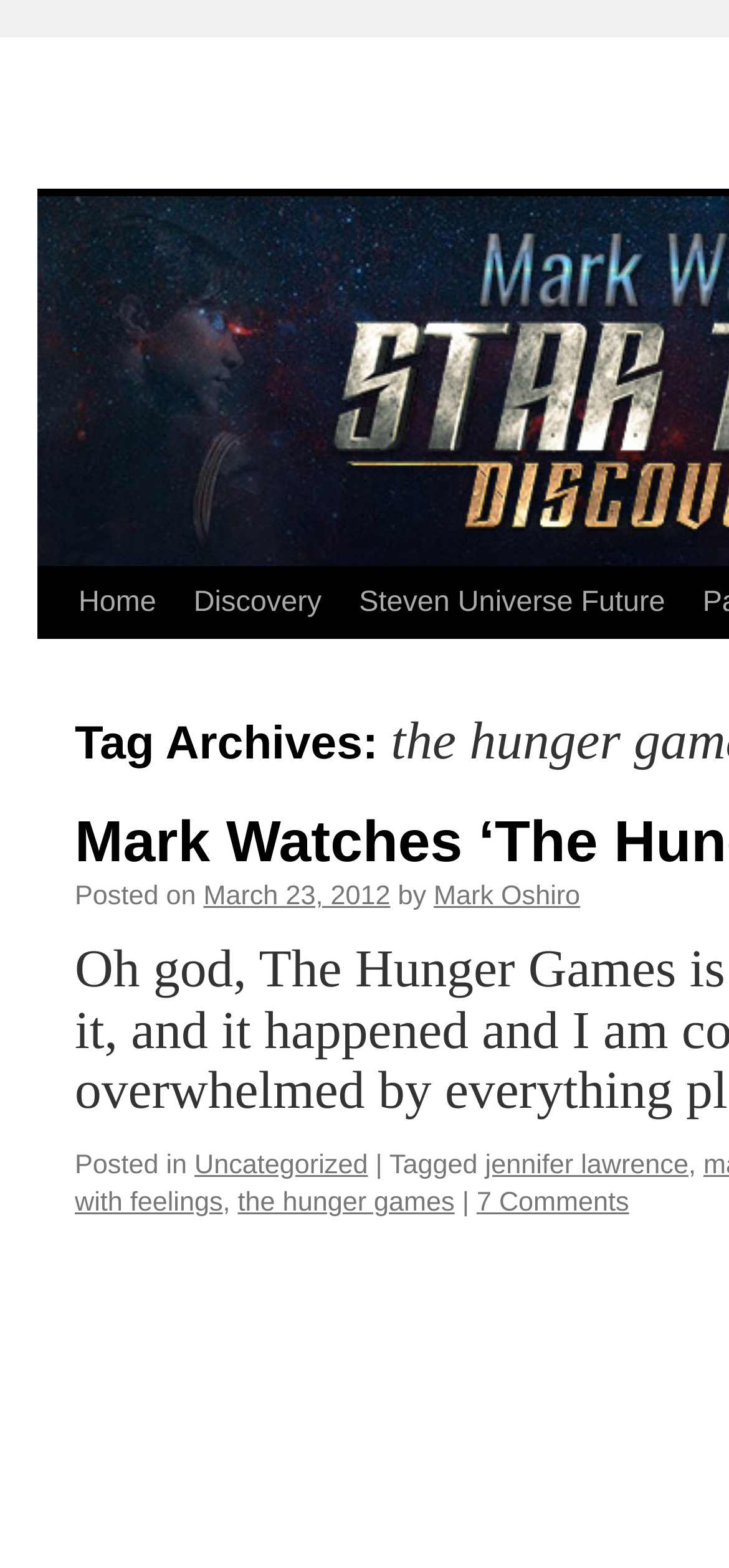Find the bounding box coordinates of the clickable region needed to perform the following instruction: "Skip to content". The coordinates should be provided as four float numbers between 0 and 1, i.e., [left, top, right, bottom].

[0.049, 0.361, 0.1, 0.497]